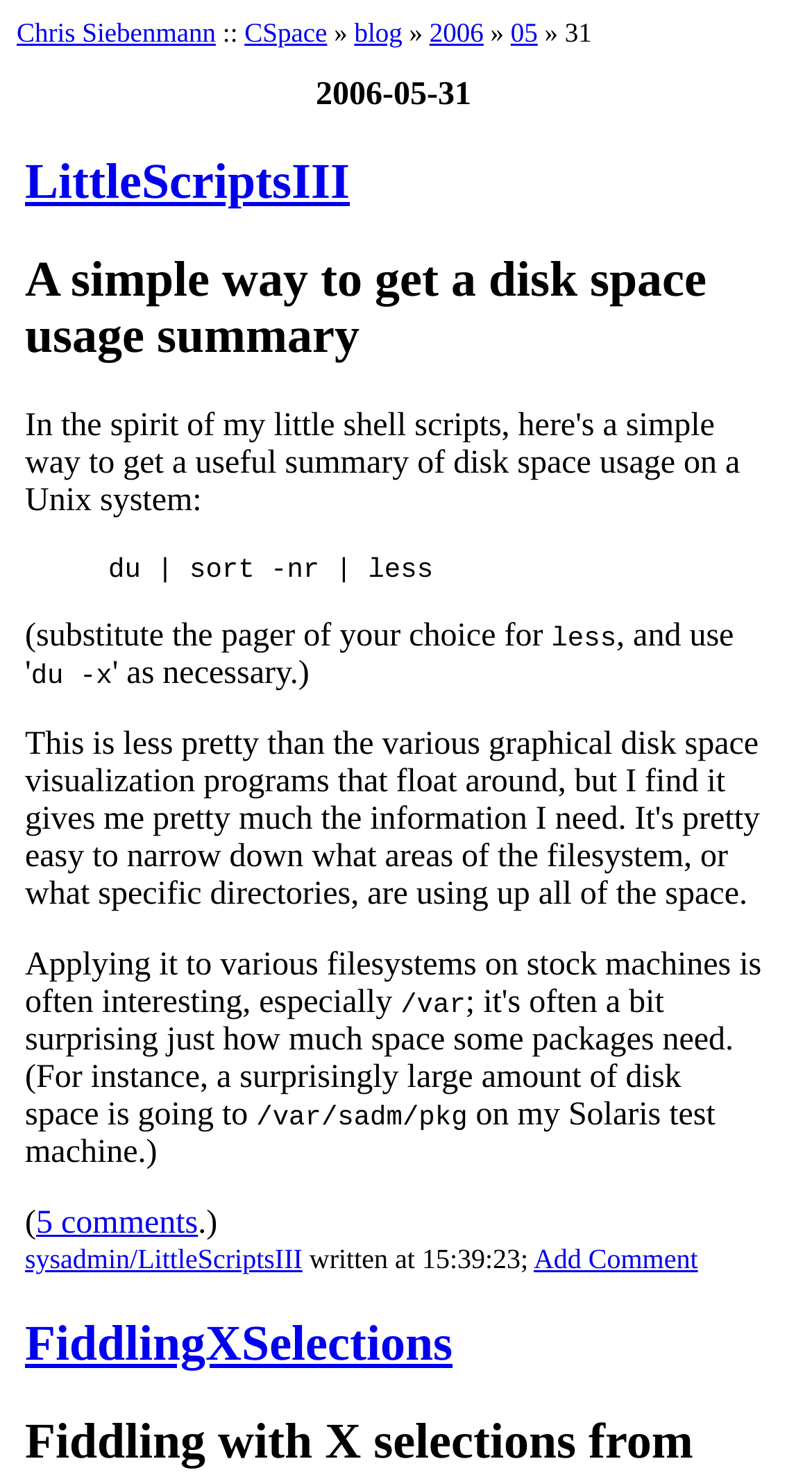How many comments are there on the first article?
Provide a comprehensive and detailed answer to the question.

I found the number of comments on the first article by looking at the link element with the text '5 comments'. This link is likely related to the comments section of the article.